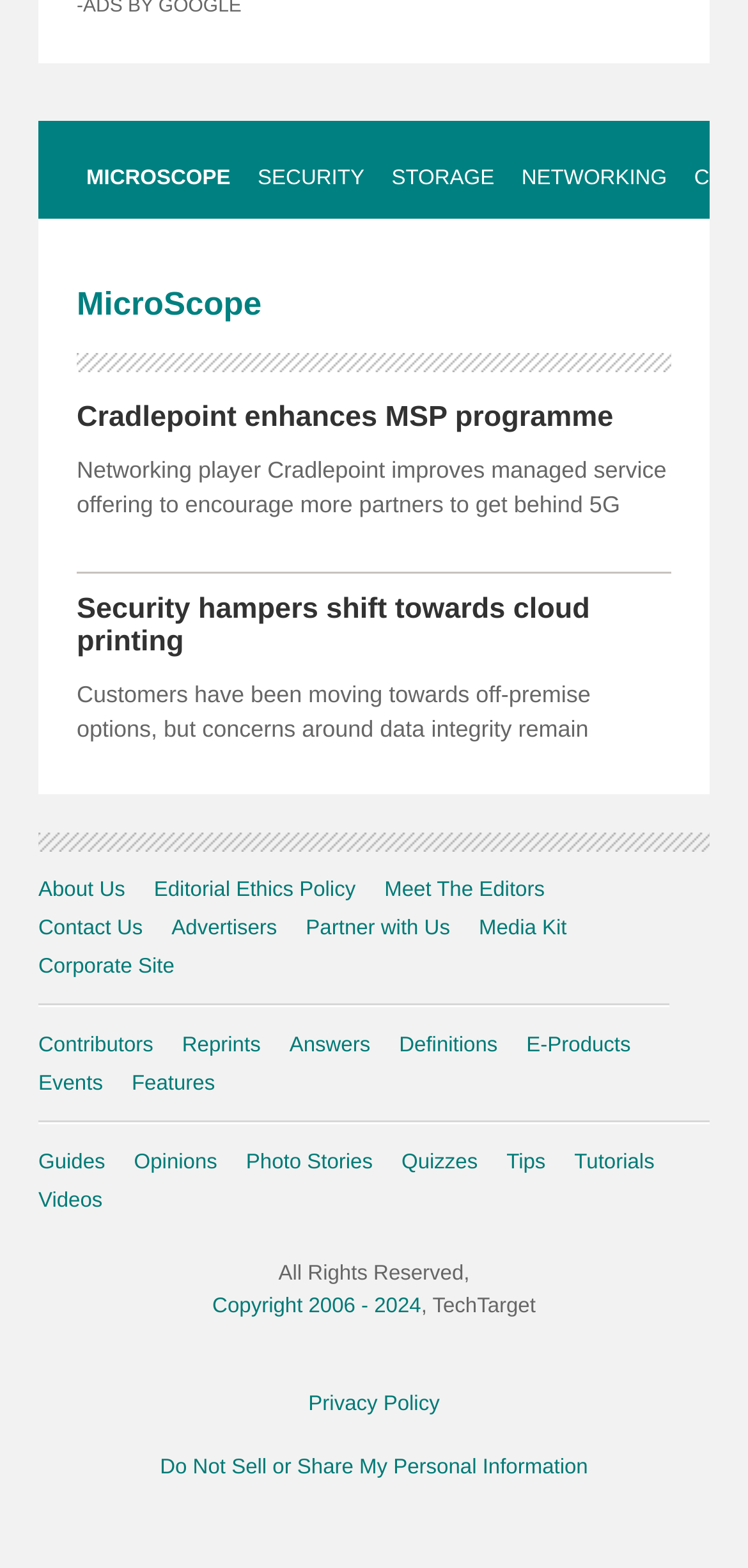Please determine the bounding box coordinates, formatted as (top-left x, top-left y, bottom-right x, bottom-right y), with all values as floating point numbers between 0 and 1. Identify the bounding box of the region described as: Contact Us

[0.051, 0.585, 0.191, 0.6]